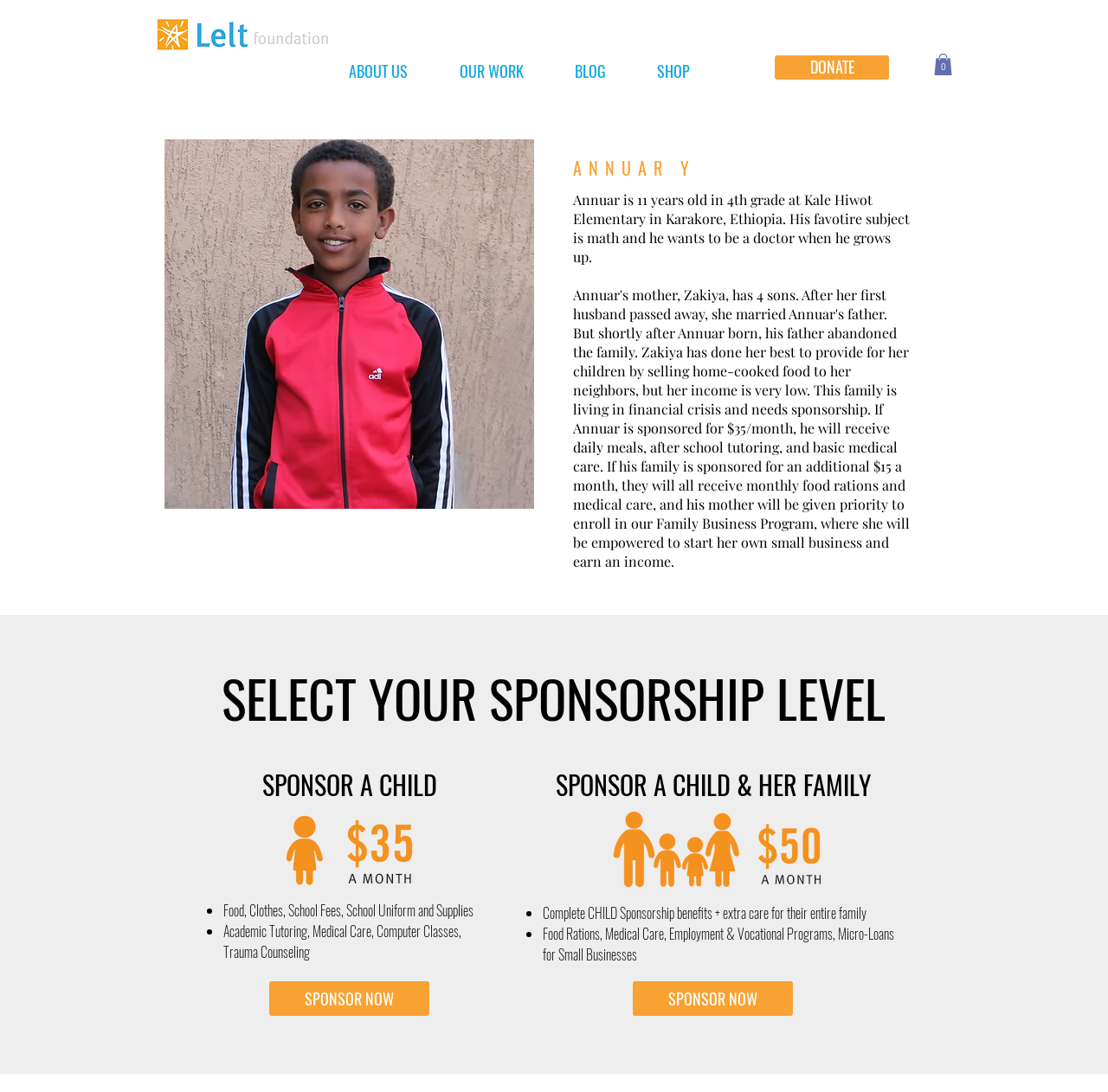Identify the bounding box coordinates for the region of the element that should be clicked to carry out the instruction: "Learn more about sponsorship levels". The bounding box coordinates should be four float numbers between 0 and 1, i.e., [left, top, right, bottom].

[0.195, 0.613, 0.805, 0.669]